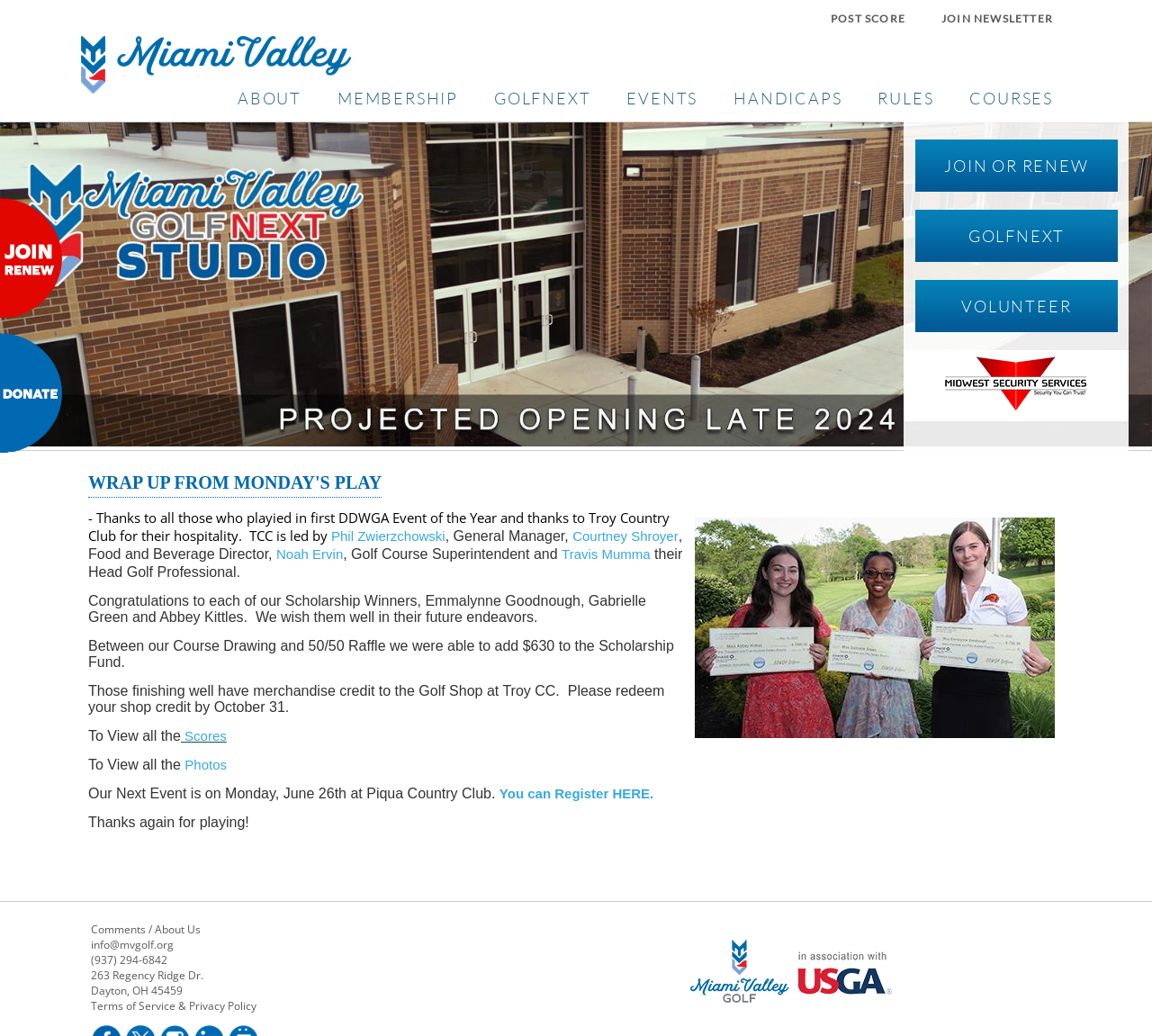How many scholarship winners are mentioned?
Using the details shown in the screenshot, provide a comprehensive answer to the question.

I counted the number of names mentioned in the text as scholarship winners, which are Emmalynne Goodnough, Gabrielle Green, and Abbey Kittles.